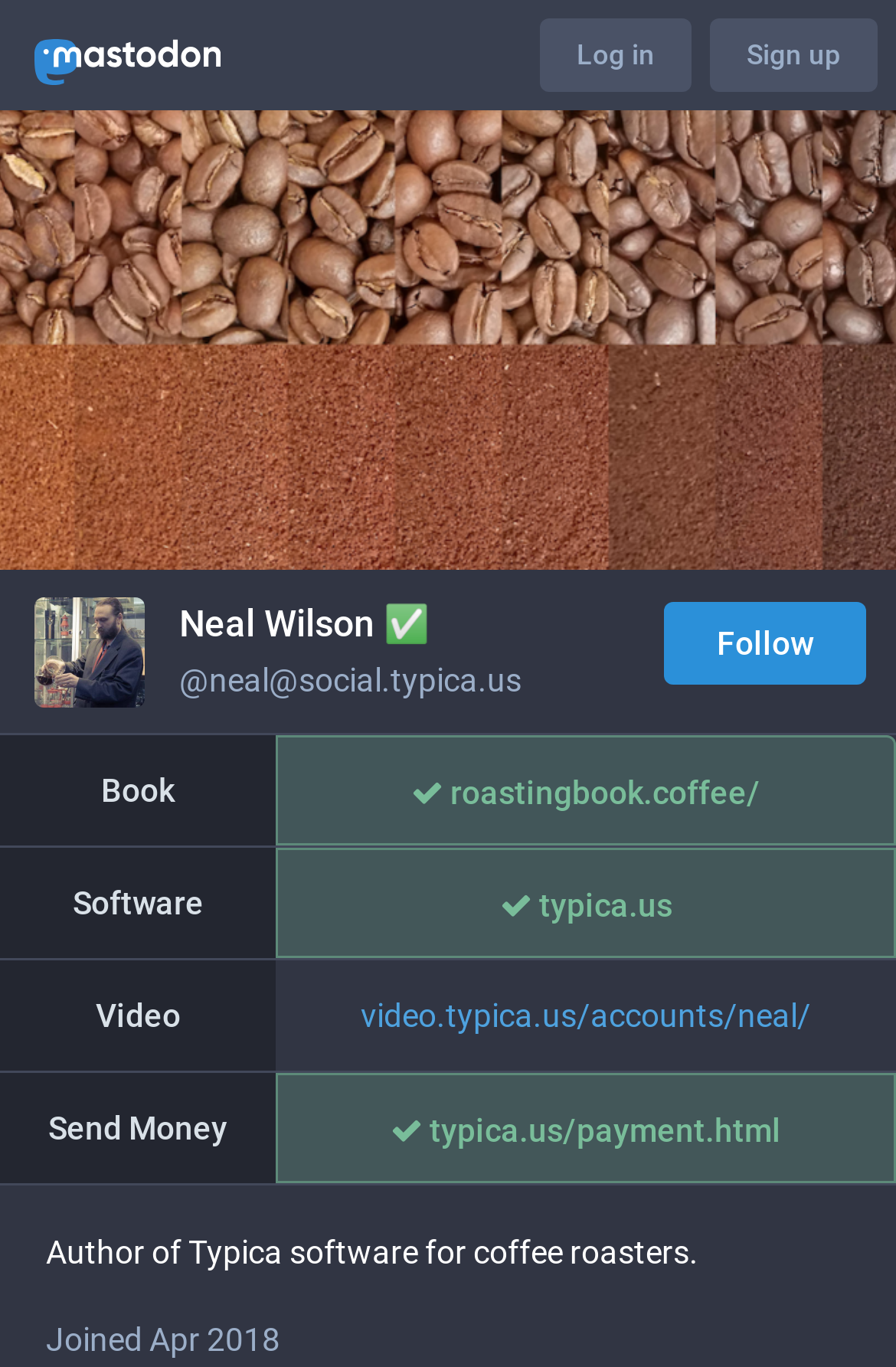Identify the bounding box for the UI element described as: "Log in". Ensure the coordinates are four float numbers between 0 and 1, formatted as [left, top, right, bottom].

[0.603, 0.013, 0.772, 0.067]